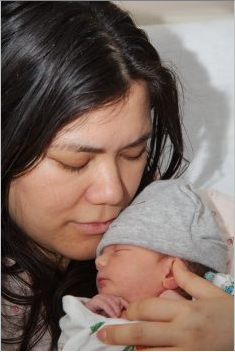Explain the image in a detailed and descriptive way.

A heartwarming moment captured in the photograph titled "Iris and Silas," showcasing a tender interaction between a mother and her newborn. The mother, with a look of deep affection and care, gently holds her baby who is swaddled in a soft blanket and wearing a cute gray hat. The baby's serene expression reflects the comfort of being close to their mother, while the soft natural light enhances the warmth of this intimate scene. This image links to a special memory documented on June 8, 2018, narrated in a narrative filled with joy and love for newborns, expressing the delight of welcoming a new life into the family.